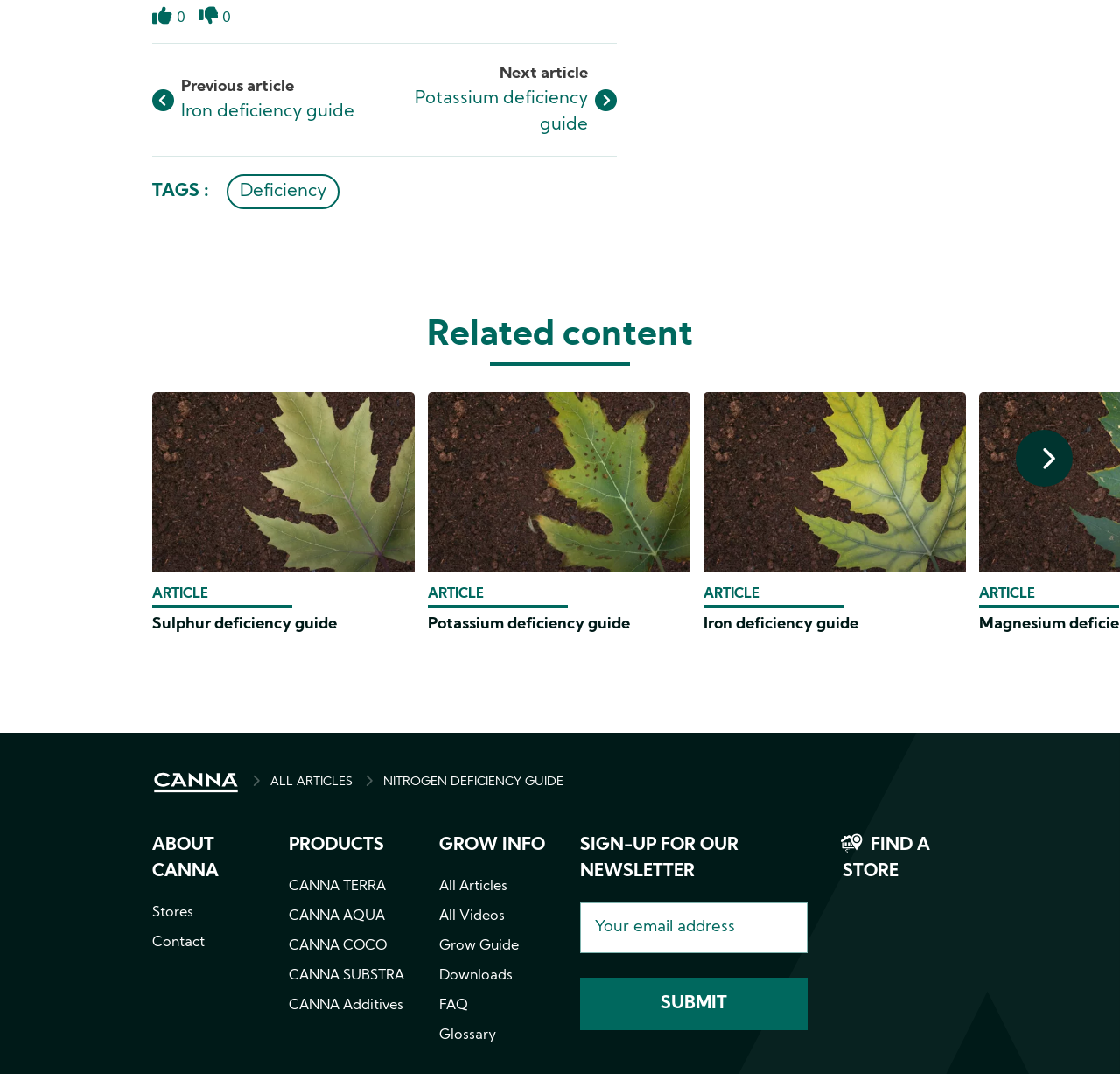Please identify the bounding box coordinates of the element's region that I should click in order to complete the following instruction: "Search for articles with the tag Deficiency". The bounding box coordinates consist of four float numbers between 0 and 1, i.e., [left, top, right, bottom].

[0.202, 0.162, 0.303, 0.195]